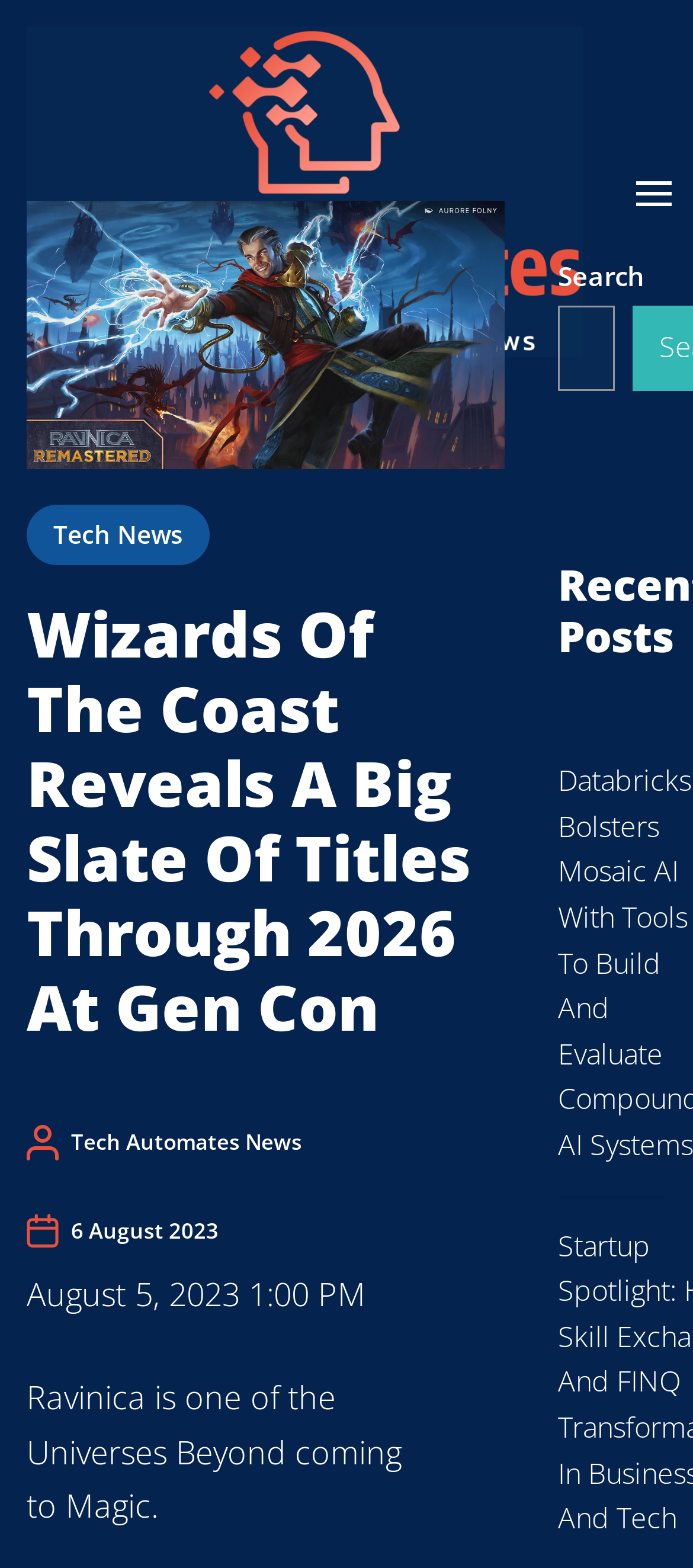What is the name of the news website?
Answer the question in a detailed and comprehensive manner.

I found the name of the news website by looking at the link 'Tech Automates' which is located at the top of the webpage, indicating that the website is Tech Automates.